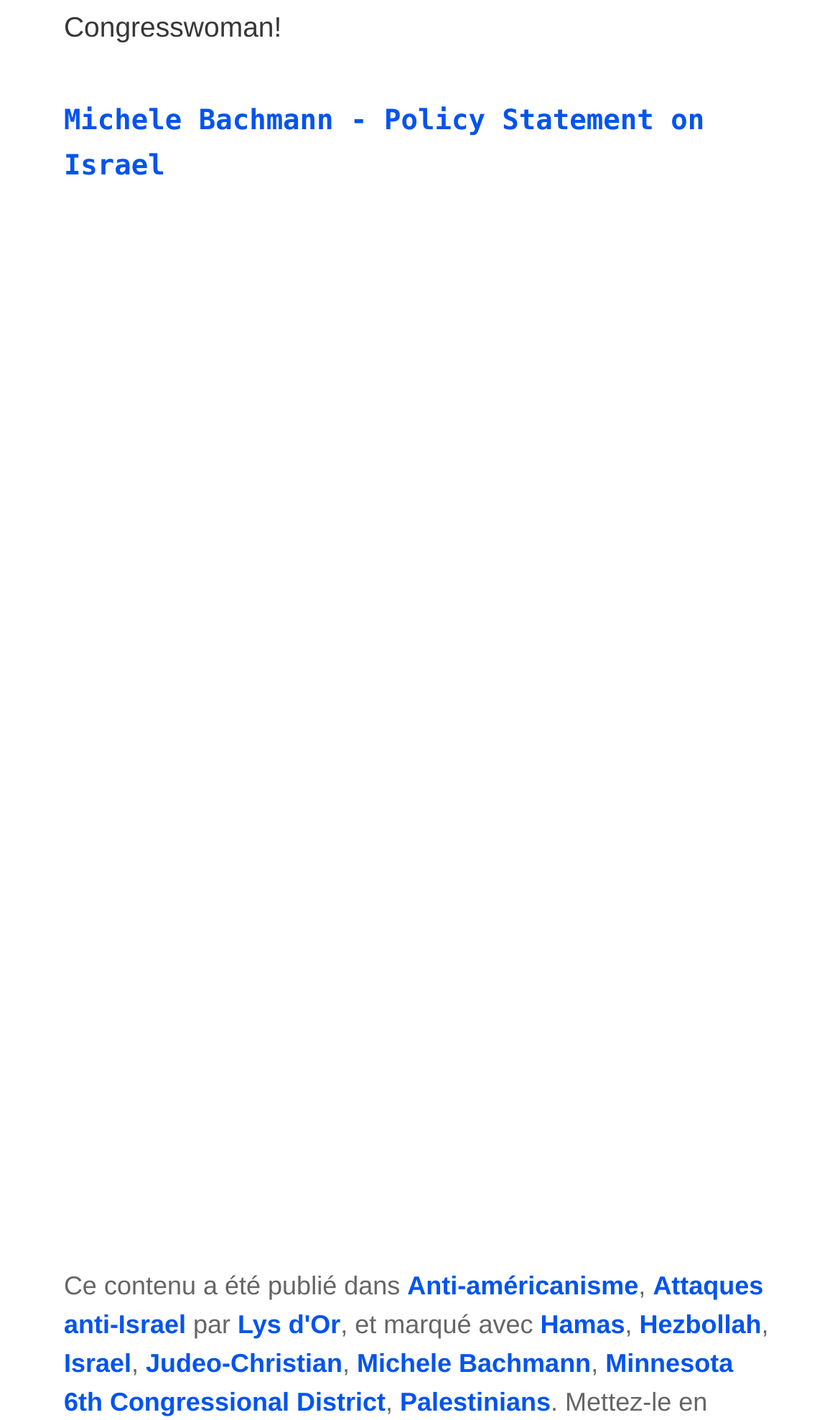Identify the bounding box coordinates of the area you need to click to perform the following instruction: "View information on Palestinians".

[0.476, 0.977, 0.656, 0.998]